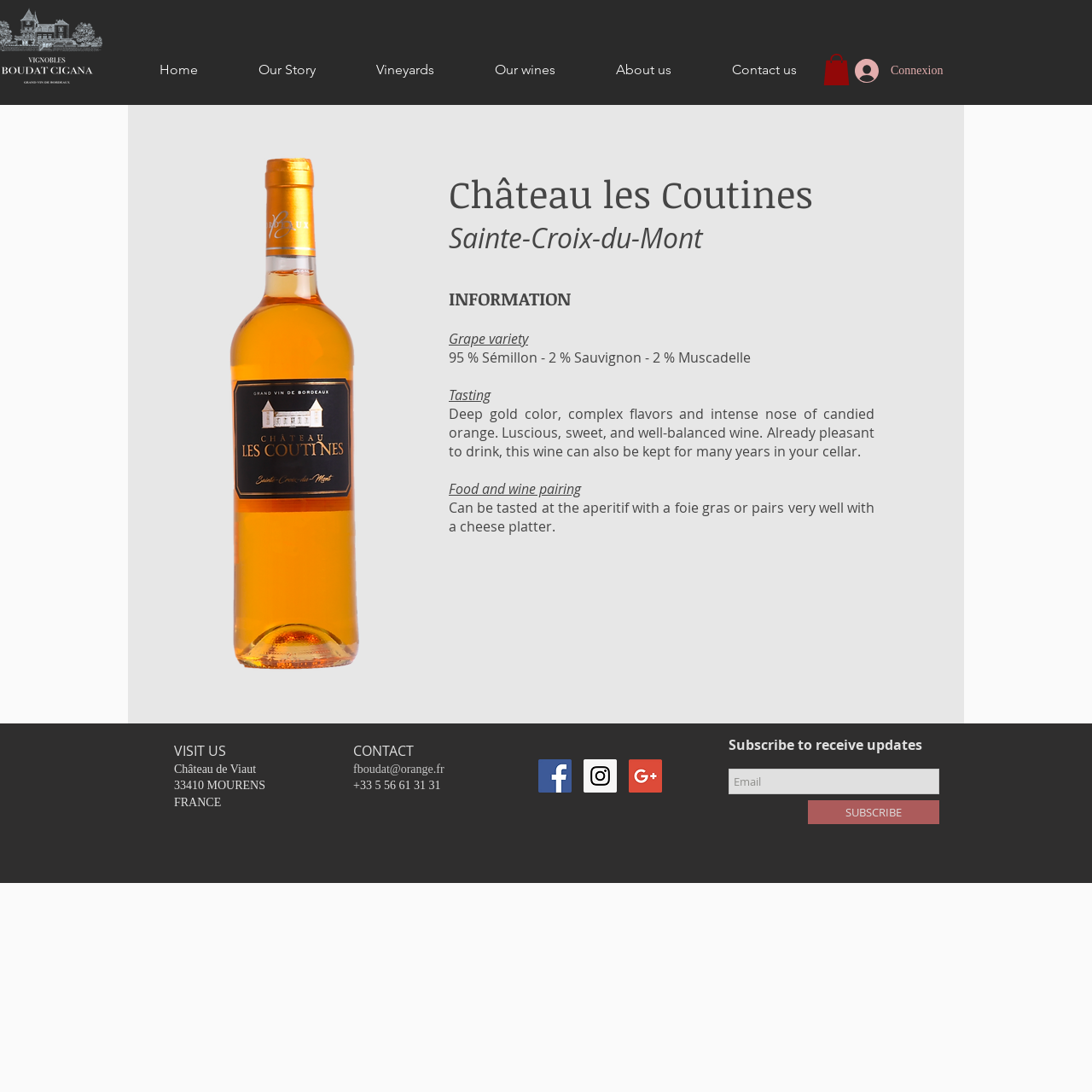Locate the bounding box coordinates of the segment that needs to be clicked to meet this instruction: "Click on the link 'Our Story'".

[0.212, 0.048, 0.313, 0.08]